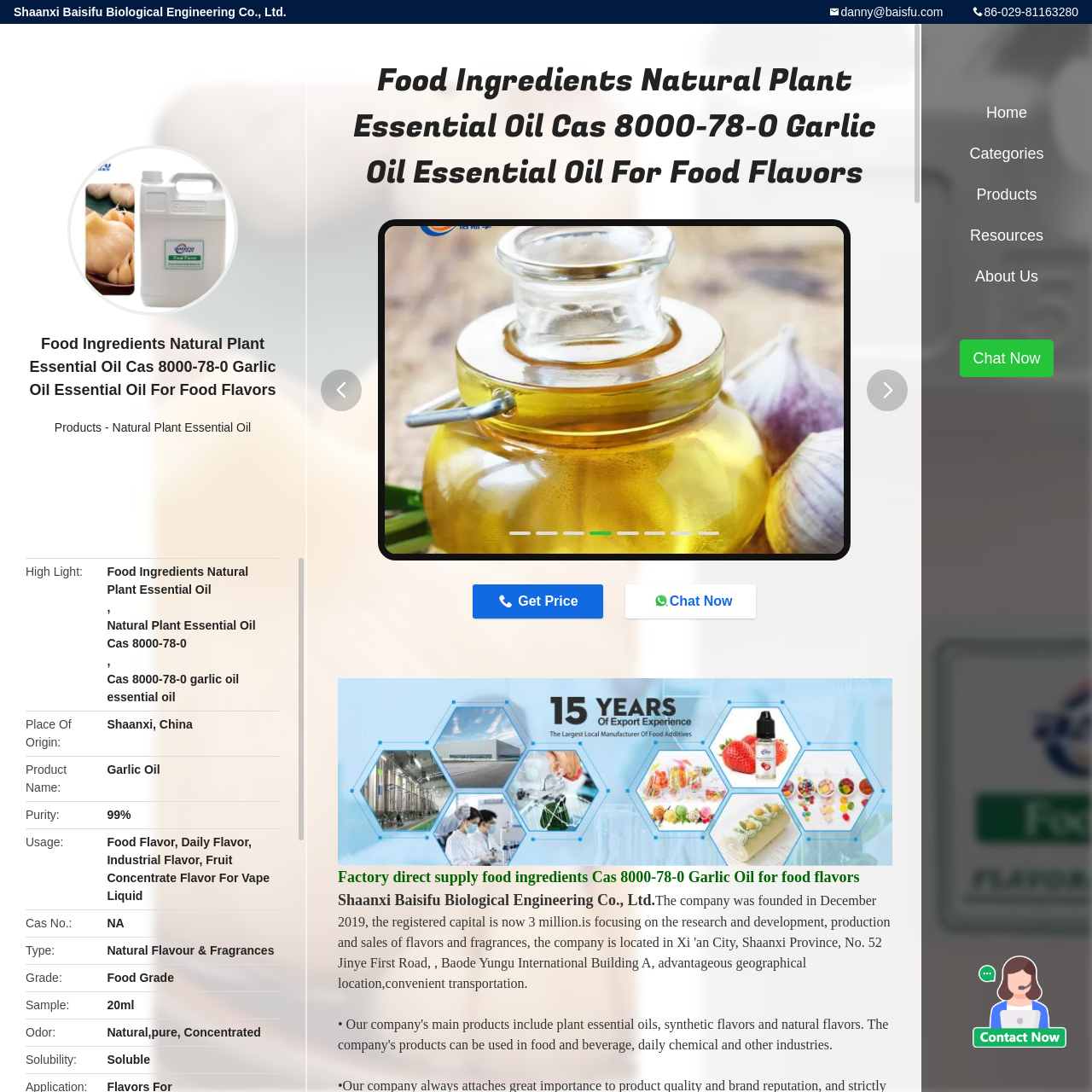Examine the image inside the red bounding box and deliver a thorough answer to the question that follows, drawing information from the image: What is the classification of the garlic oil?

The product label categorizes the garlic oil as a food-grade product, indicating that it is suitable for human consumption and meets certain standards of quality and safety.